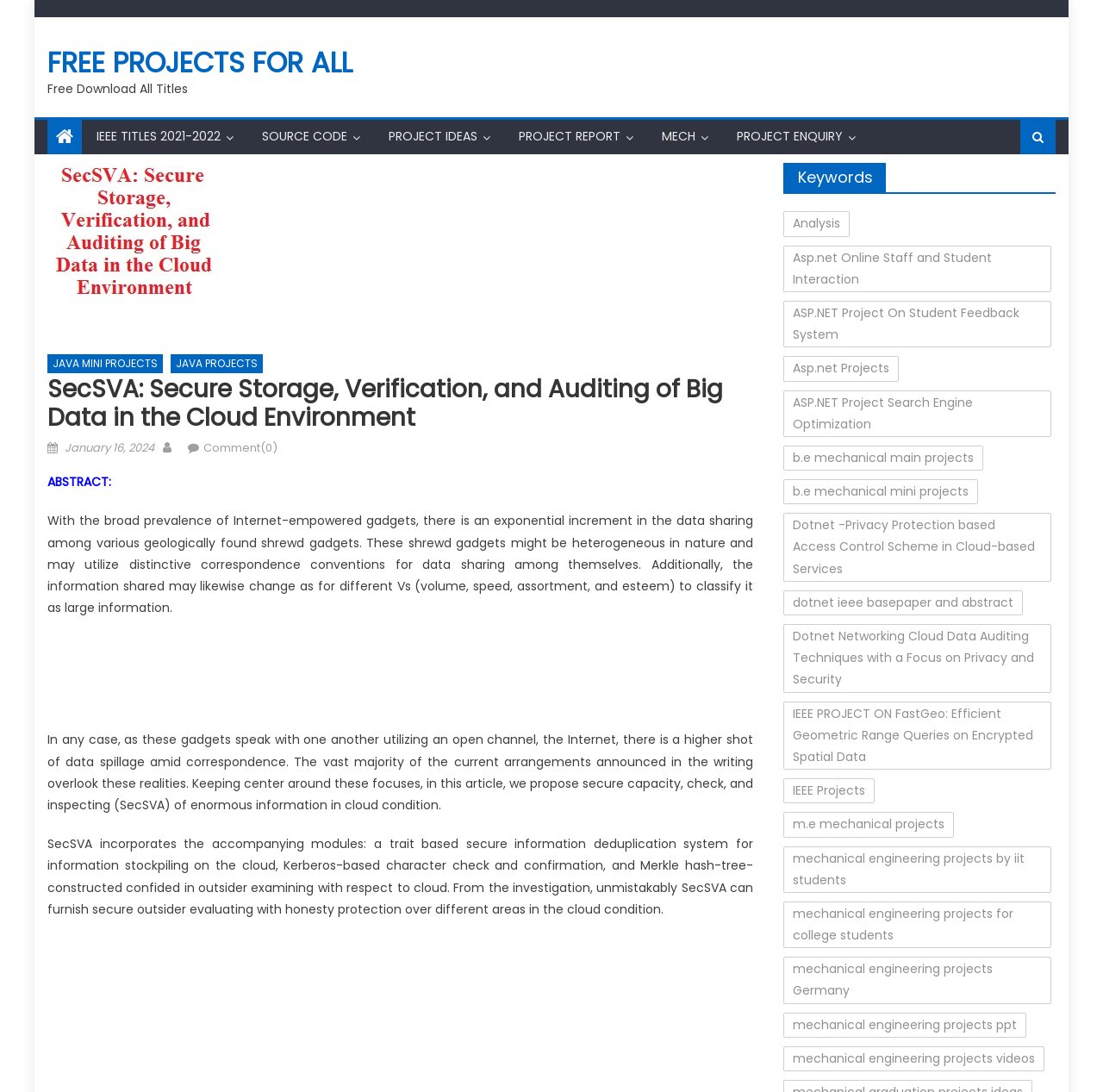Please determine the bounding box coordinates for the element that should be clicked to follow these instructions: "Read the abstract of SecSVA: Secure Storage, Verification, and Auditing of Big Data in the Cloud Environment".

[0.043, 0.433, 0.101, 0.449]